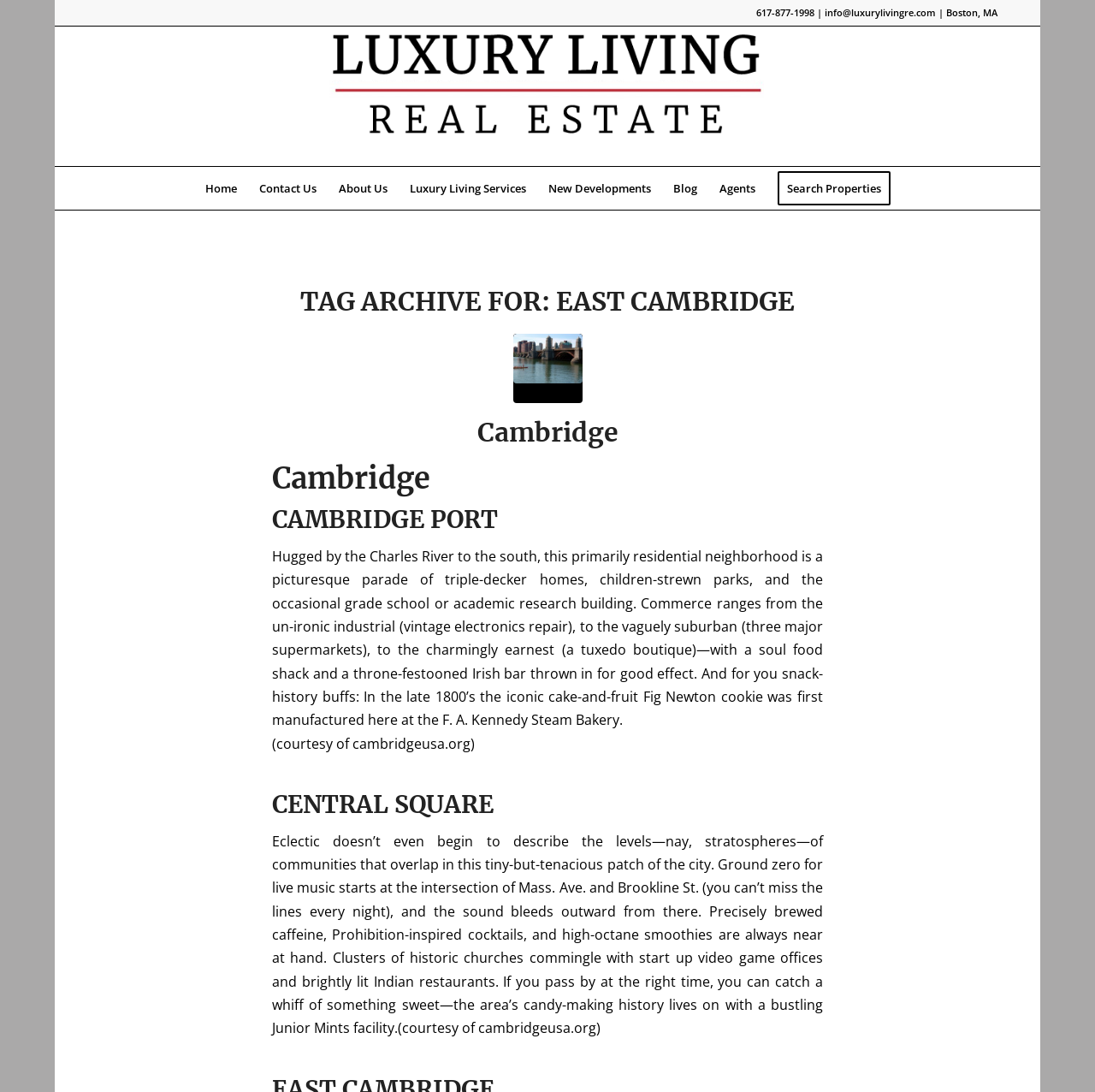Find the bounding box coordinates of the clickable region needed to perform the following instruction: "Click on the 'Login' link". The coordinates should be provided as four float numbers between 0 and 1, i.e., [left, top, right, bottom].

None